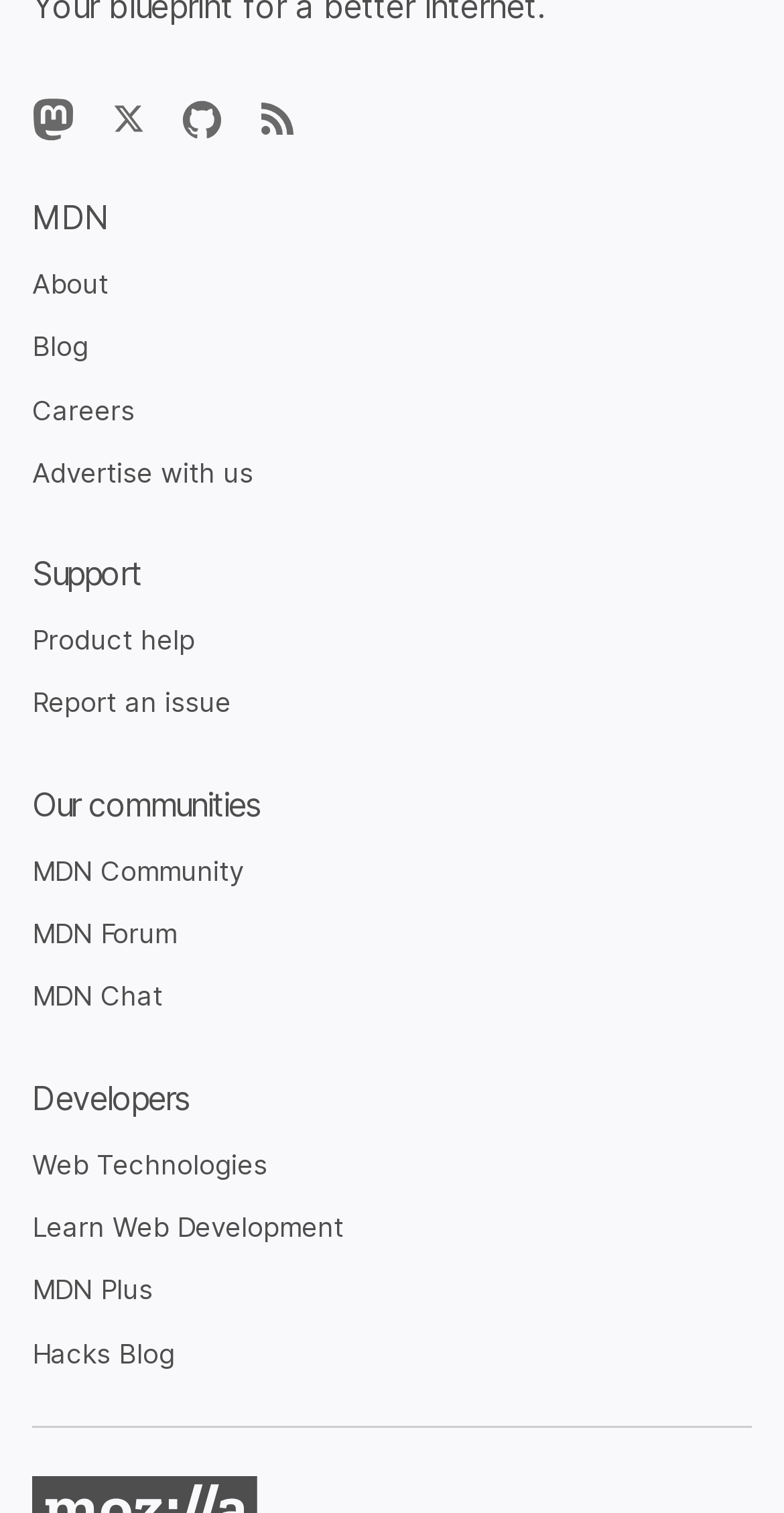Indicate the bounding box coordinates of the element that needs to be clicked to satisfy the following instruction: "Visit MDN on Mastodon". The coordinates should be four float numbers between 0 and 1, i.e., [left, top, right, bottom].

[0.041, 0.065, 0.095, 0.093]